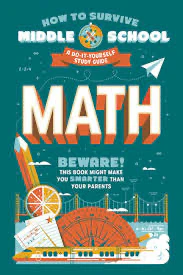What is the shape of the iconic landmark illustrated on the book cover?
Make sure to answer the question with a detailed and comprehensive explanation.

The iconic landmark illustrated on the book cover is the Golden Gate Bridge, which is a type of bridge. This can be inferred from the caption, which mentions the 'Golden Gate Bridge' as one of the whimsical illustrations on the cover.